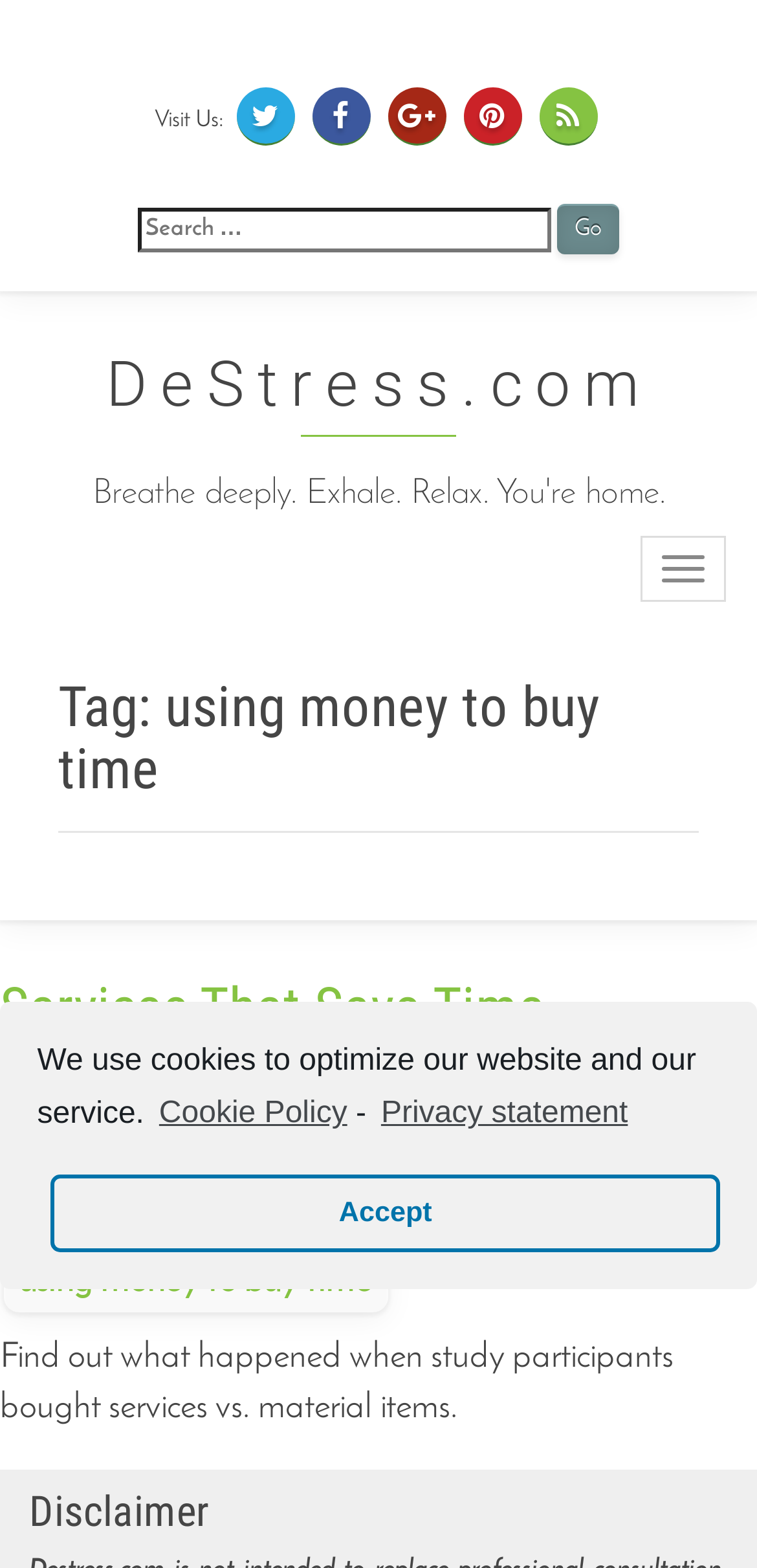Indicate the bounding box coordinates of the clickable region to achieve the following instruction: "Scroll back to top."

[0.879, 0.764, 0.949, 0.797]